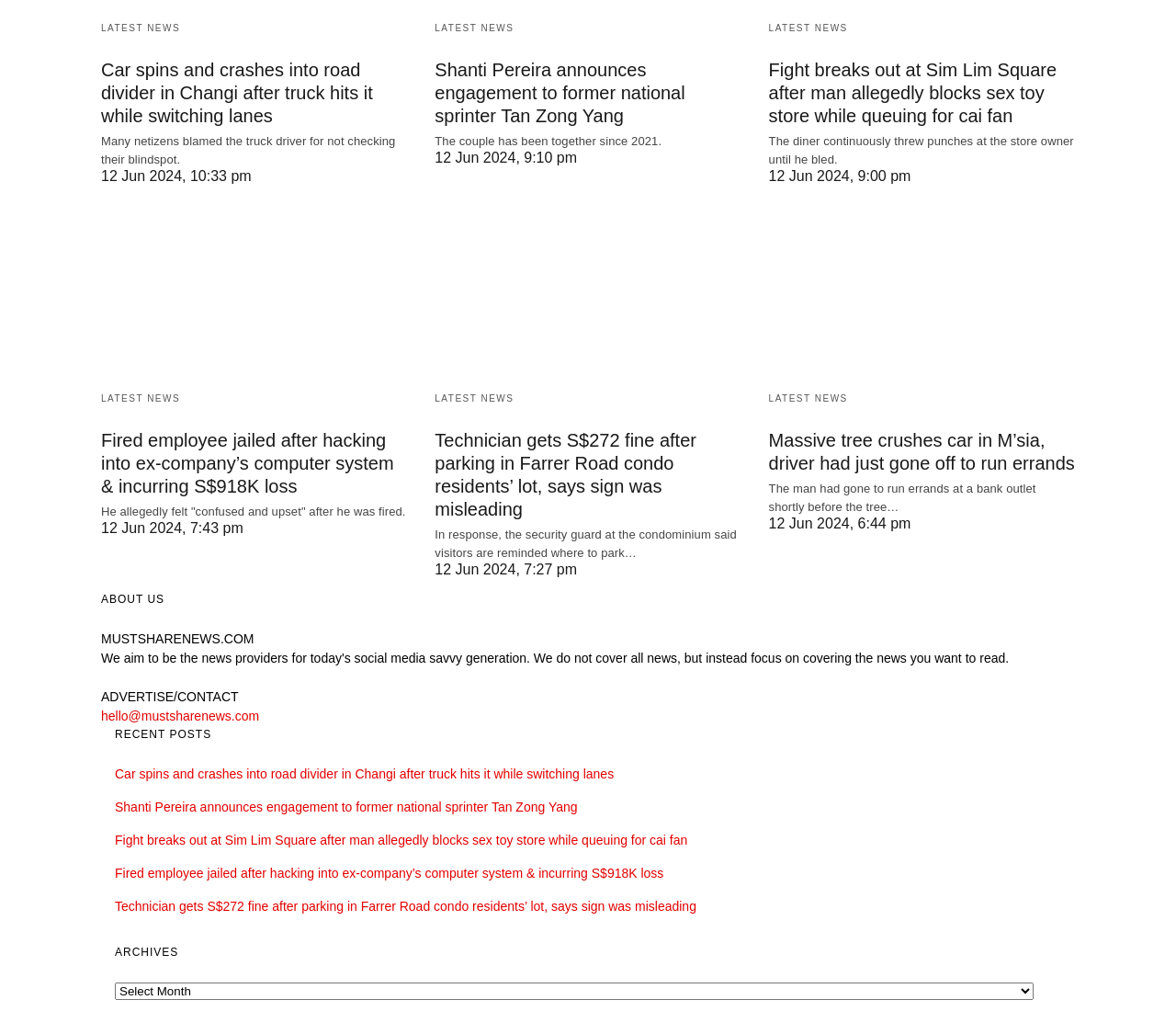Provide the bounding box coordinates of the HTML element this sentence describes: "Latest News".

[0.37, 0.022, 0.437, 0.032]